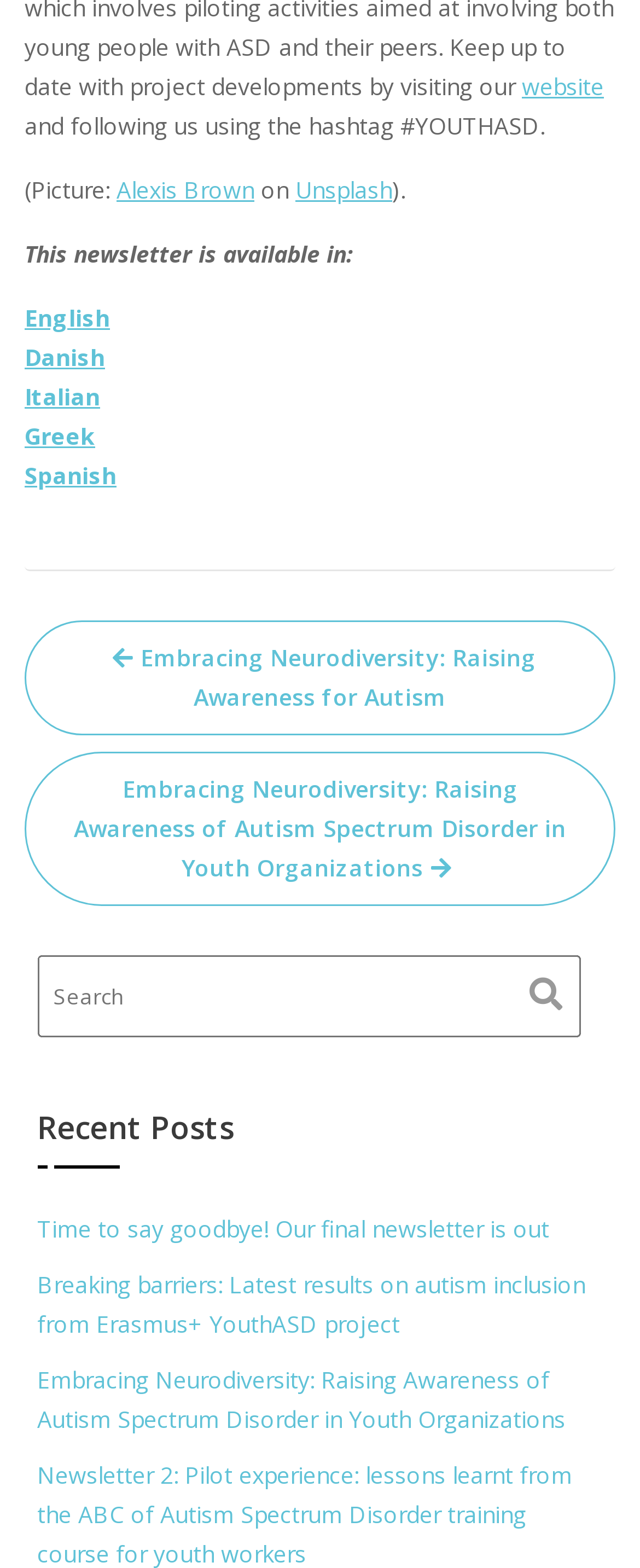How many recent posts are listed?
Provide a detailed and well-explained answer to the question.

The recent posts are listed under the 'Recent Posts' heading, which is a heading element with the text 'Recent Posts' and bounding box coordinates [0.058, 0.682, 0.942, 0.745]. There are three link elements under this heading, each representing a recent post.